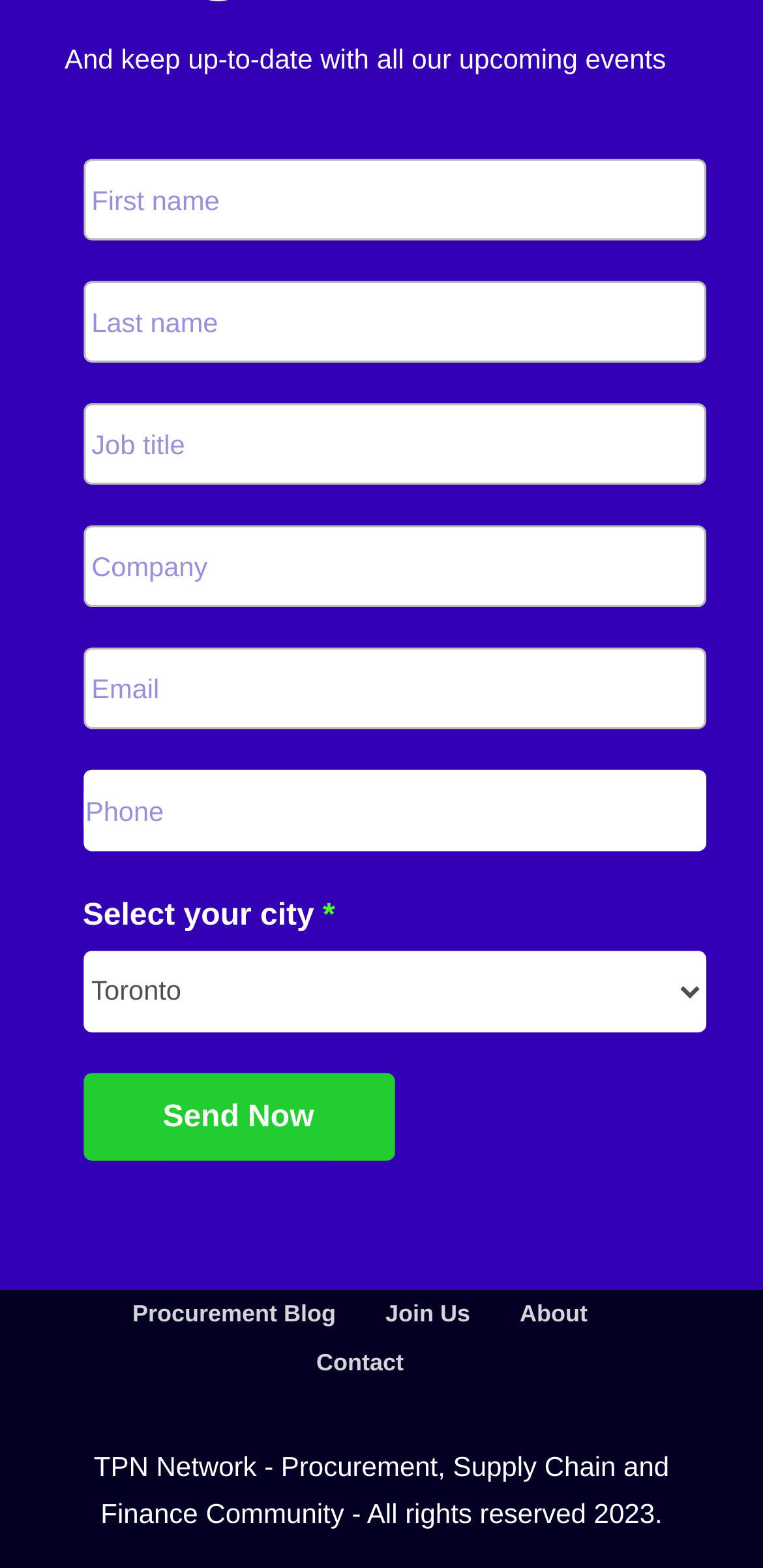Given the element description name="mauticform[nom]" placeholder="Last name", specify the bounding box coordinates of the corresponding UI element in the format (top-left x, top-left y, bottom-right x, bottom-right y). All values must be between 0 and 1.

[0.108, 0.179, 0.924, 0.231]